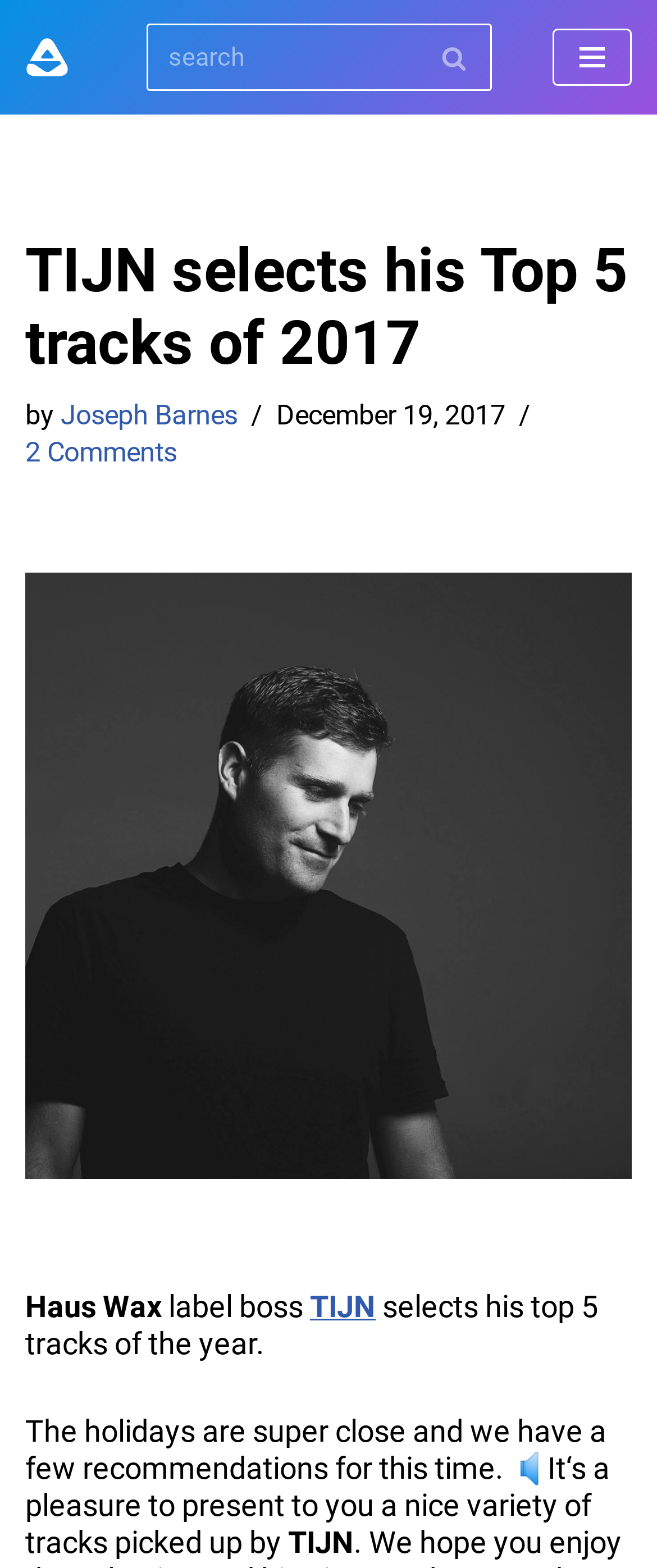Find the bounding box coordinates of the clickable area that will achieve the following instruction: "Check the comments".

[0.038, 0.279, 0.269, 0.299]